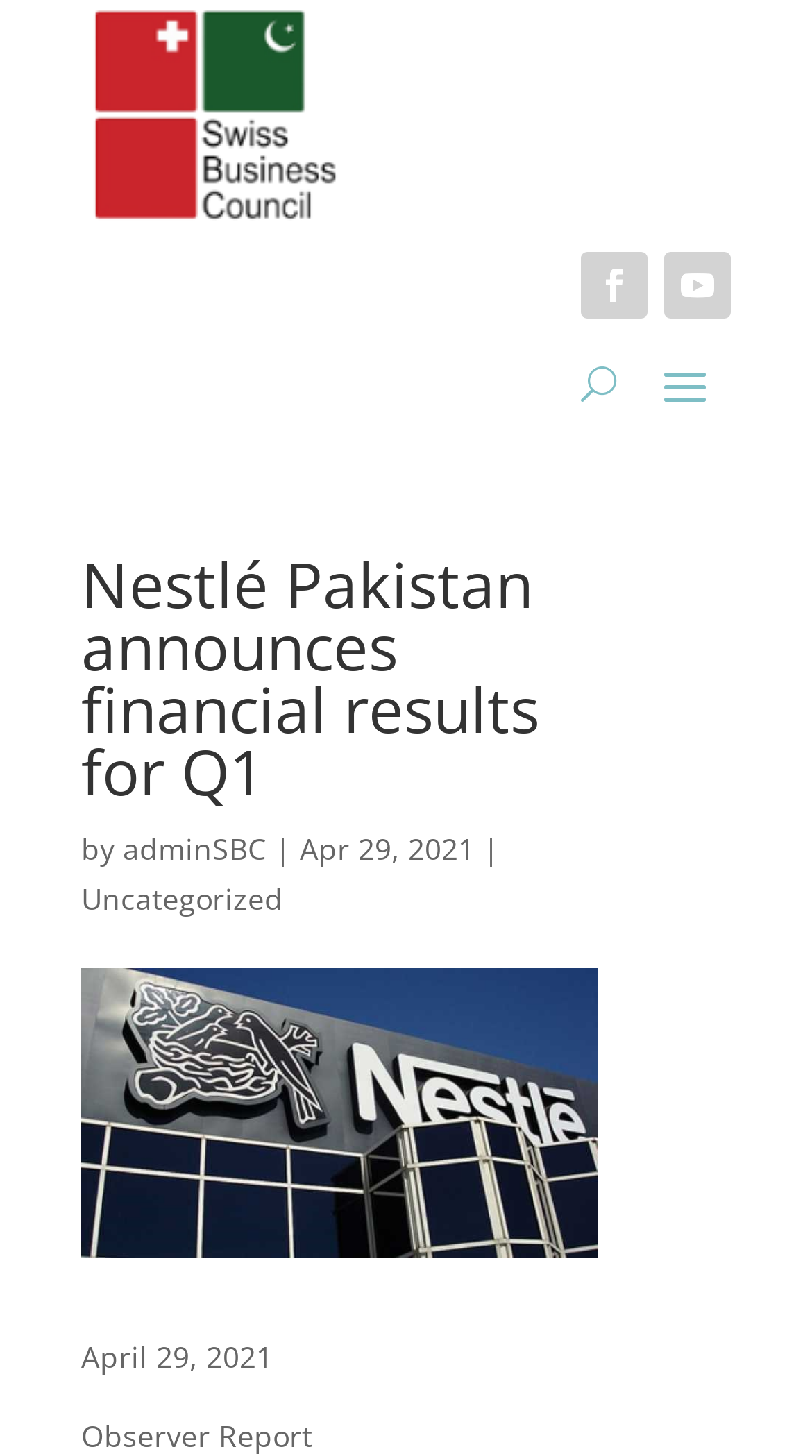Locate the bounding box of the UI element based on this description: "Contact Us Today!". Provide four float numbers between 0 and 1 as [left, top, right, bottom].

None